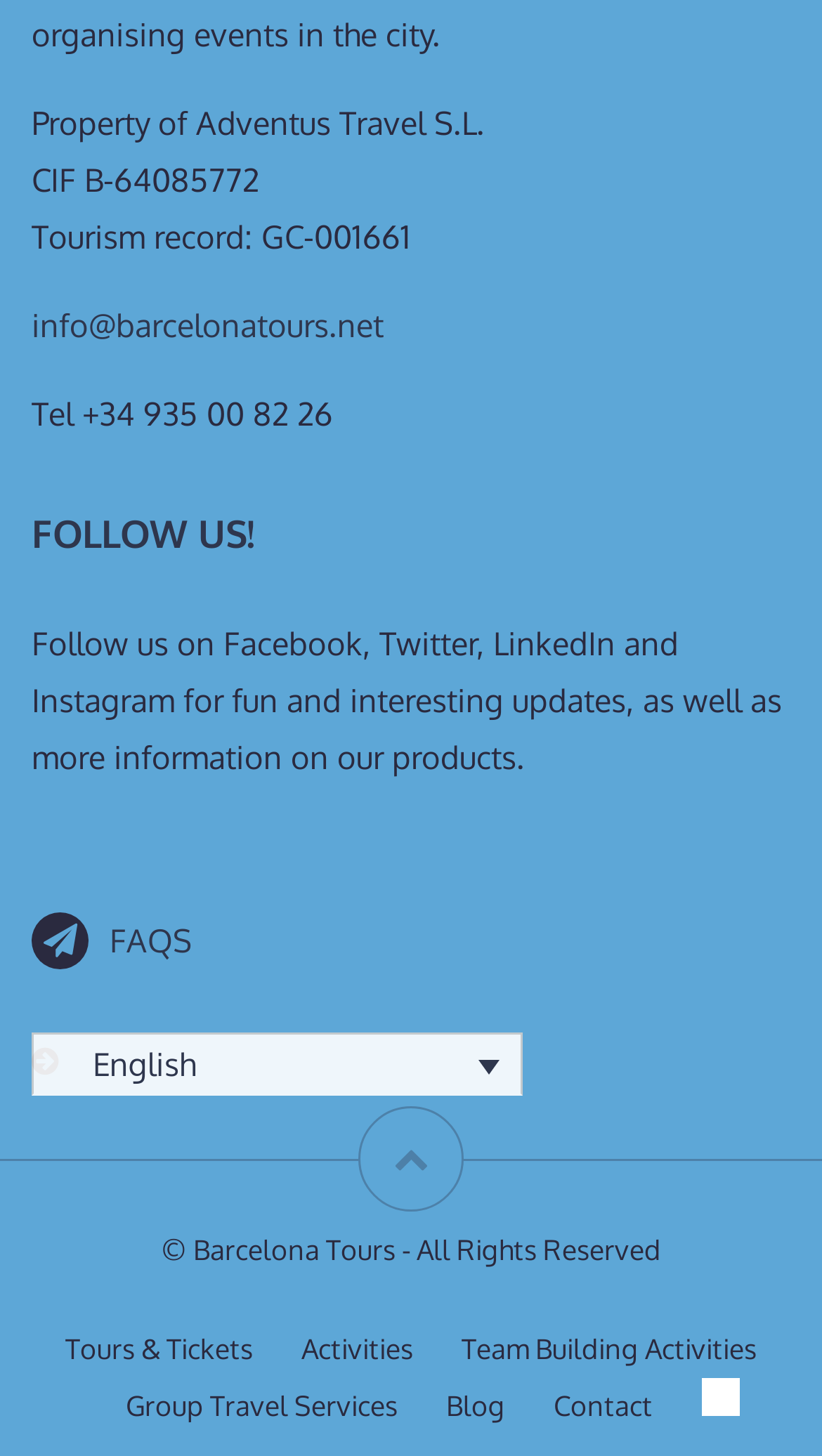What is the phone number to contact?
Refer to the image and give a detailed answer to the query.

The phone number to contact can be found in the top section of the webpage, where it is stated as 'Tel +34 935 00 82 26'.